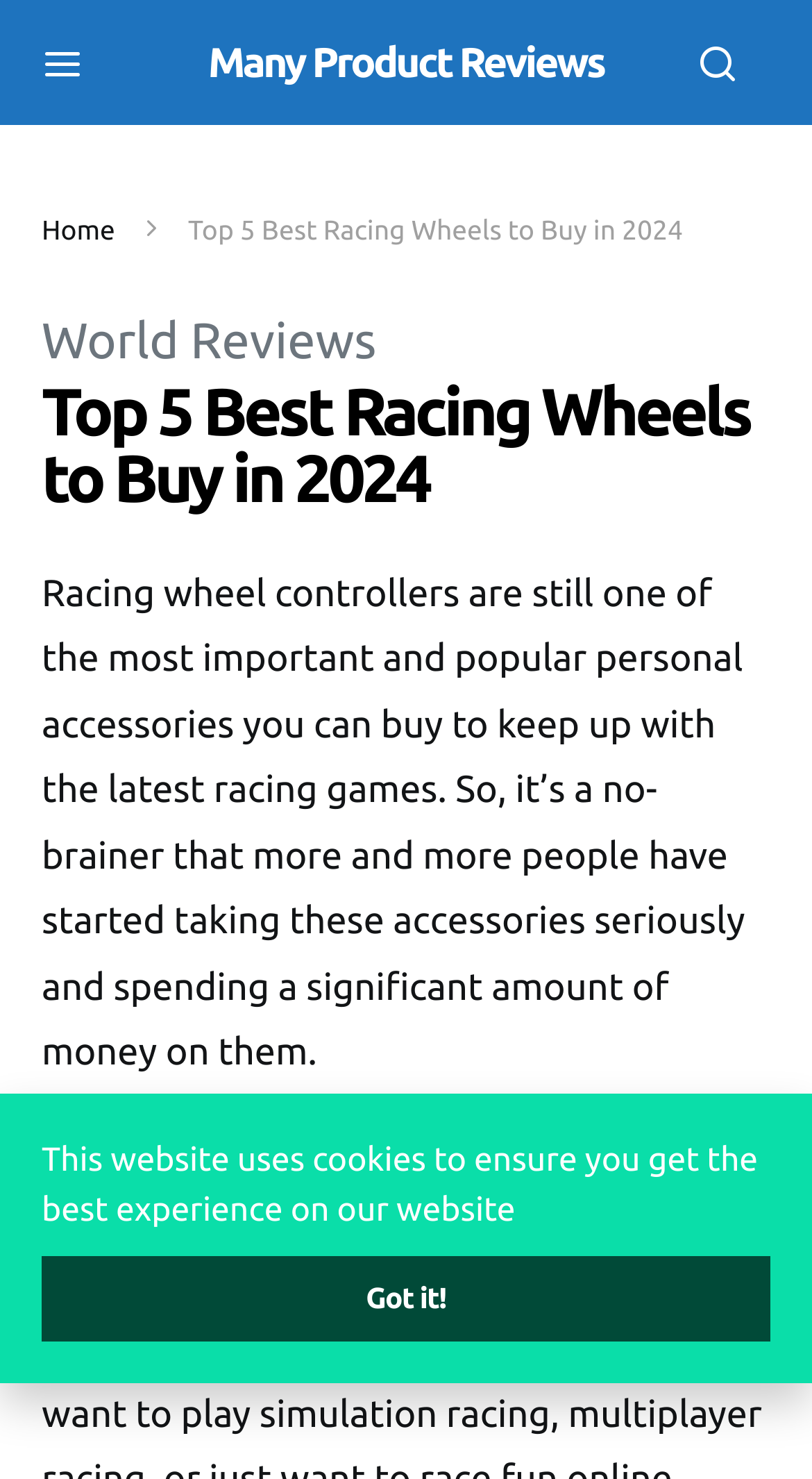Give a comprehensive overview of the webpage, including key elements.

The webpage appears to be a product review website, specifically focusing on racing wheels. At the top left corner, there is a button with an icon, followed by a link to "Many Product Reviews" and another button with an icon at the top right corner. Below these elements, there is a link to "Home" on the left and a heading that reads "Top 5 Best Racing Wheels to Buy in 2024" that spans across the top section of the page.

Below the heading, there is a paragraph of text that explains the importance of racing wheel controllers and how people are taking them seriously, investing a significant amount of money in them. This text is positioned in the middle section of the page.

On the top left side, there is also a link to "World Reviews". At the bottom of the page, there is a notice that informs users that the website uses cookies to ensure the best experience, accompanied by a "Got it!" button to acknowledge this notice.

Overall, the webpage seems to be well-organized, with clear headings and concise text, and is likely to provide users with information and reviews about racing wheels.